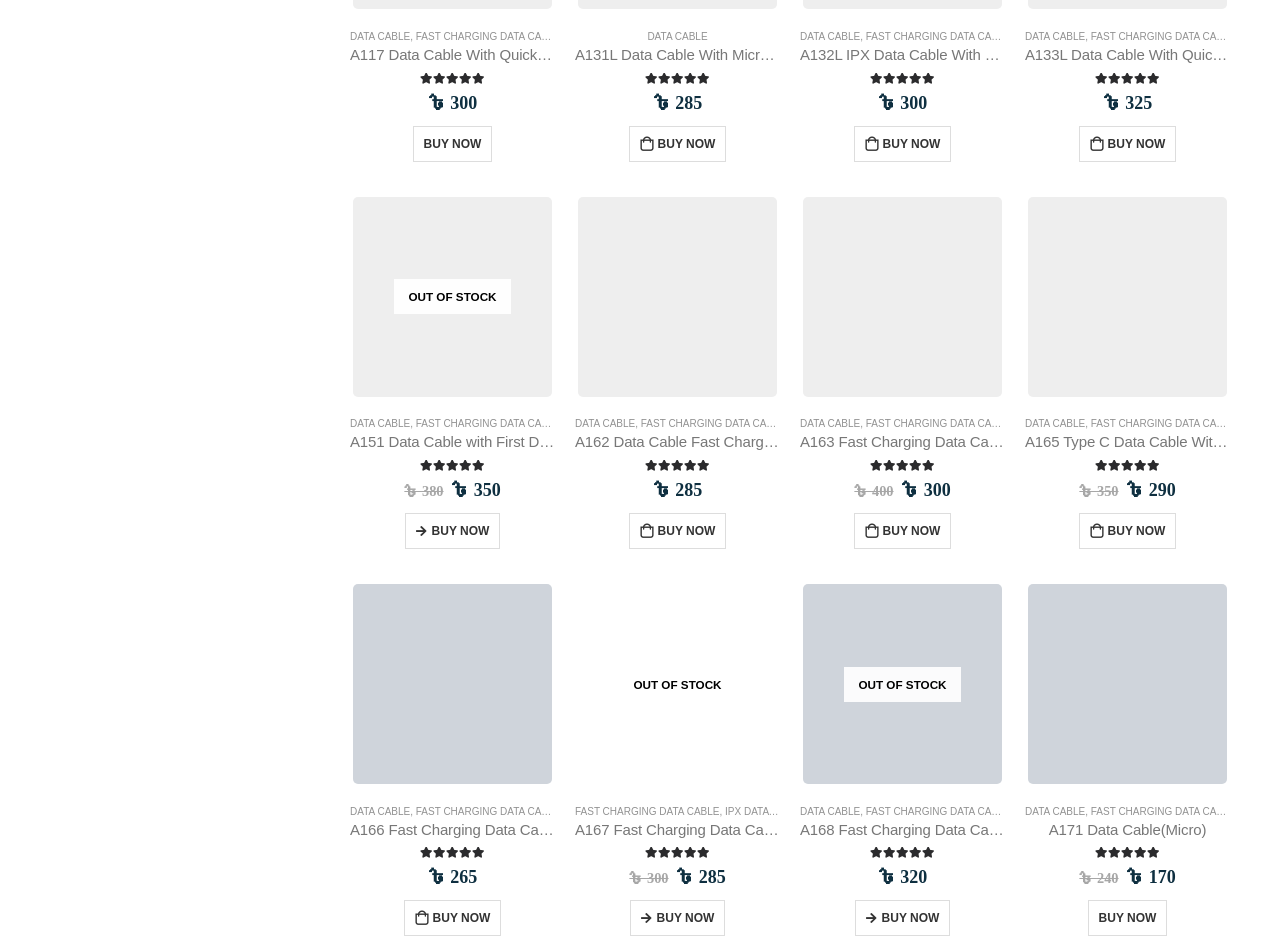Respond to the question below with a concise word or phrase:
What type of products are listed on this webpage?

Data Cables